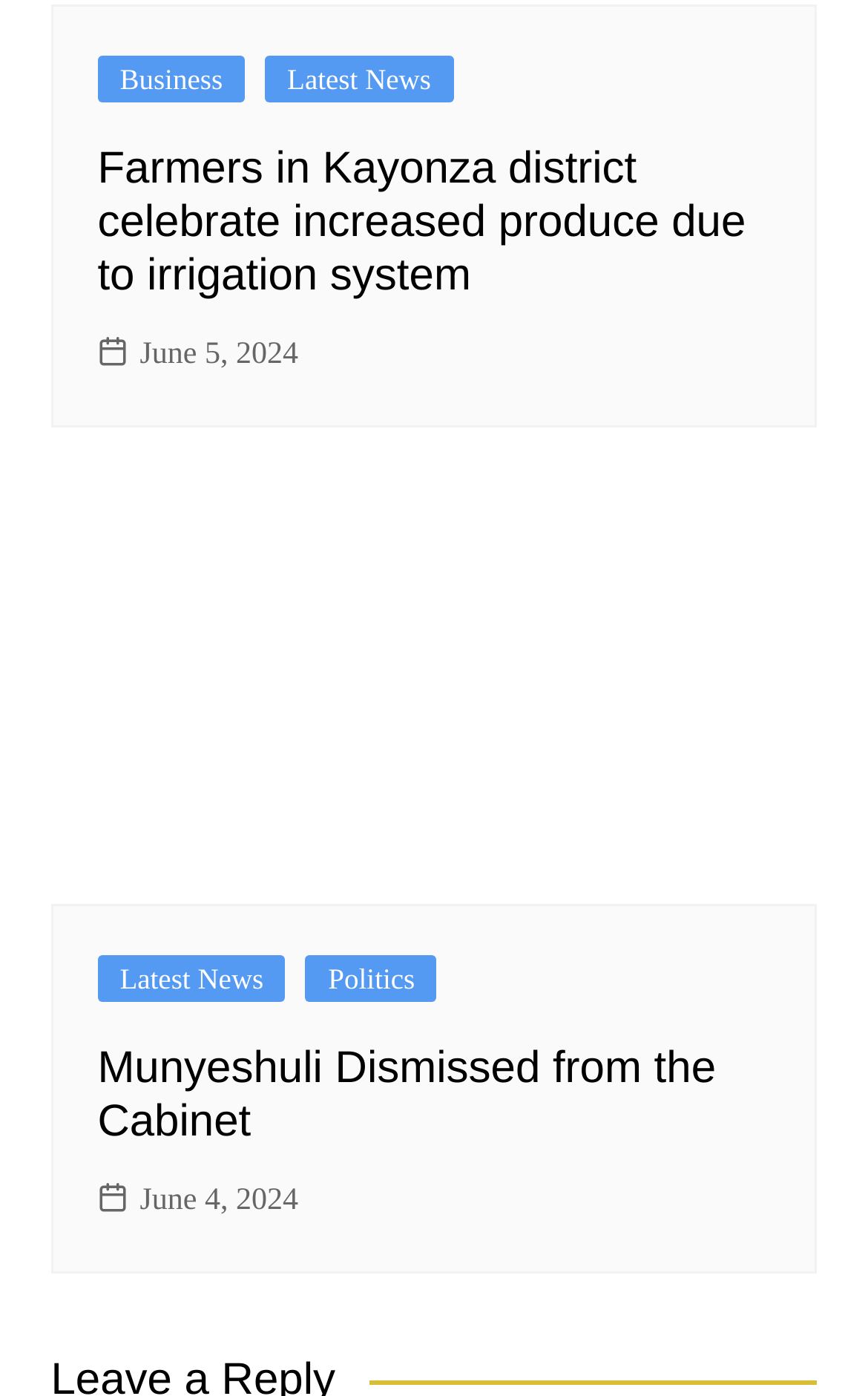What is the date of the second news article?
Answer with a single word or phrase, using the screenshot for reference.

June 4, 2024